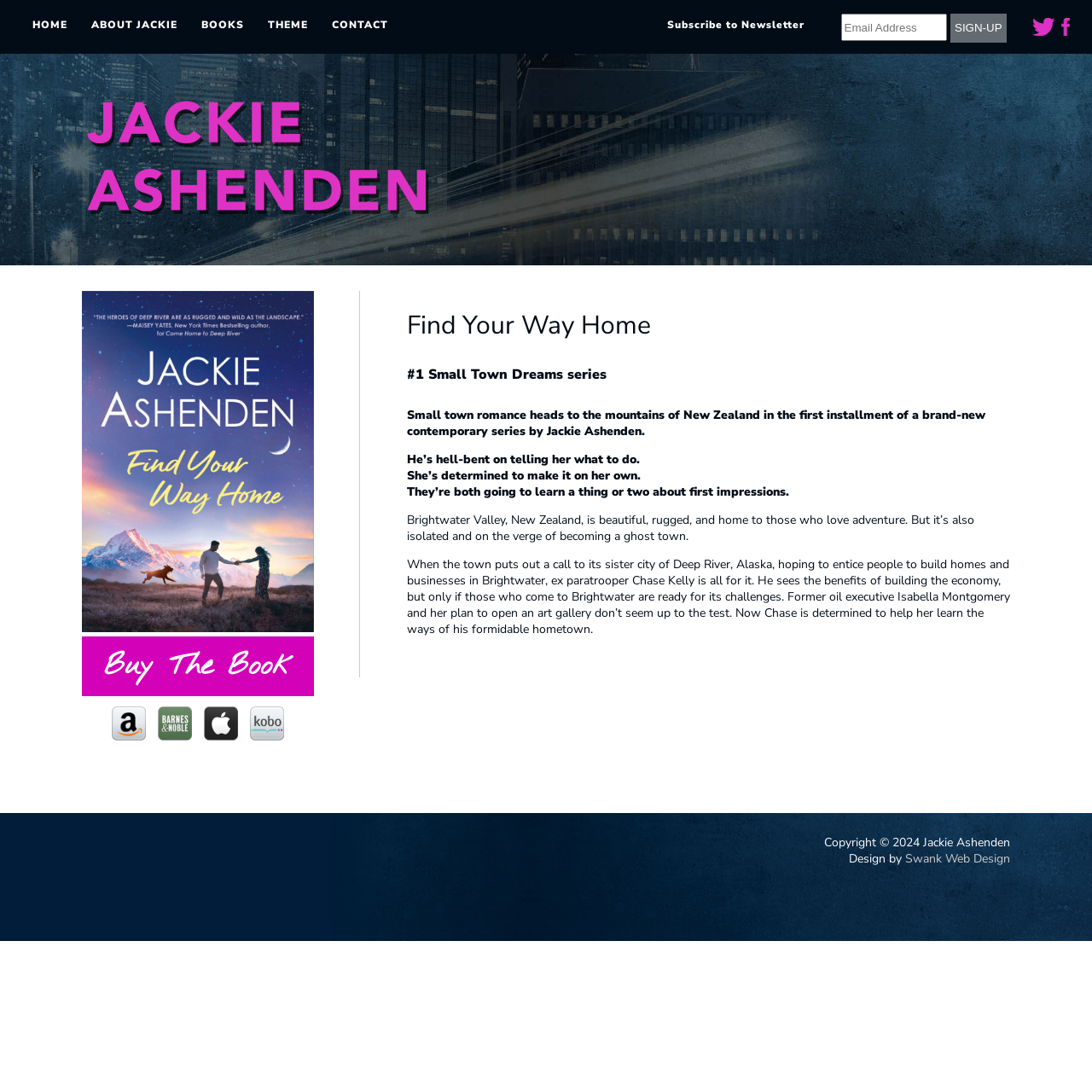From the element description alt="iBooks", predict the bounding box coordinates of the UI element. The coordinates must be specified in the format (top-left x, top-left y, bottom-right x, bottom-right y) and should be within the 0 to 1 range.

[0.183, 0.668, 0.222, 0.682]